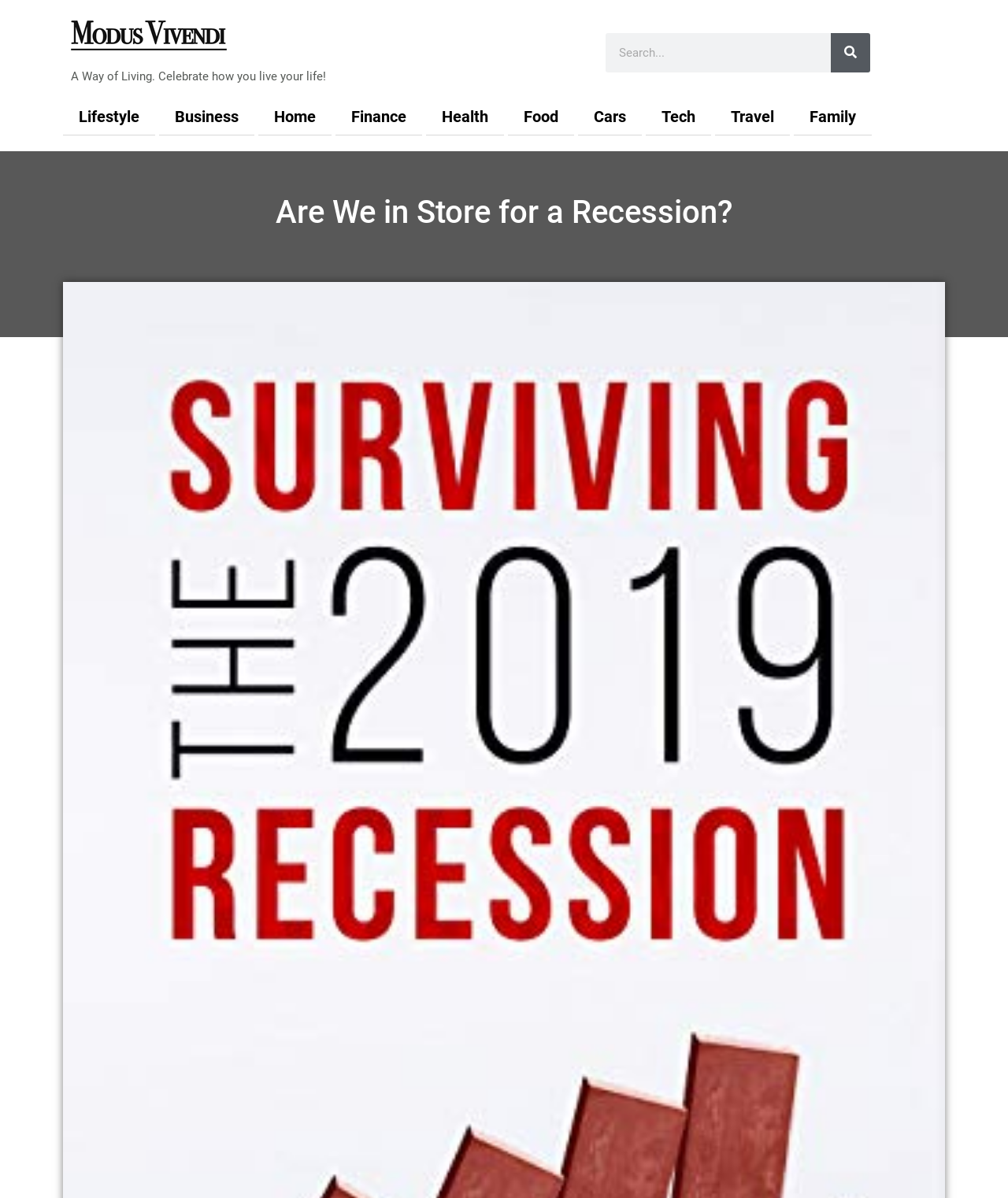Create an elaborate caption that covers all aspects of the webpage.

The webpage appears to be a blog or article page from Modus Vivendi, a lifestyle website. At the top left corner, there is a logo of Modus Vivendi, accompanied by a tagline "A Way of Living. Celebrate how you live your life!" in a smaller font. 

On the top right corner, there is a search bar with a search button and a placeholder text "Search". 

Below the logo and search bar, there is a navigation menu with 9 categories: Lifestyle, Business, Home, Finance, Health, Food, Cars, Tech, and Travel, which are evenly spaced and aligned horizontally. 

The main content of the webpage is an article titled "Are We in Store for a Recession?", which is a prominent heading that spans almost the entire width of the page. The article seems to discuss the possibility of a recession and its implications, as hinted by the meta description.